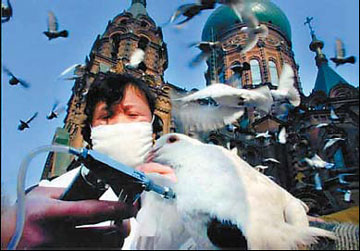Please look at the image and answer the question with a detailed explanation: What type of architecture is in the background?

The background of the image features a blend of historic and religious architecture, with domed rooftops rising against the sky, which suggests a significant location, likely in China.